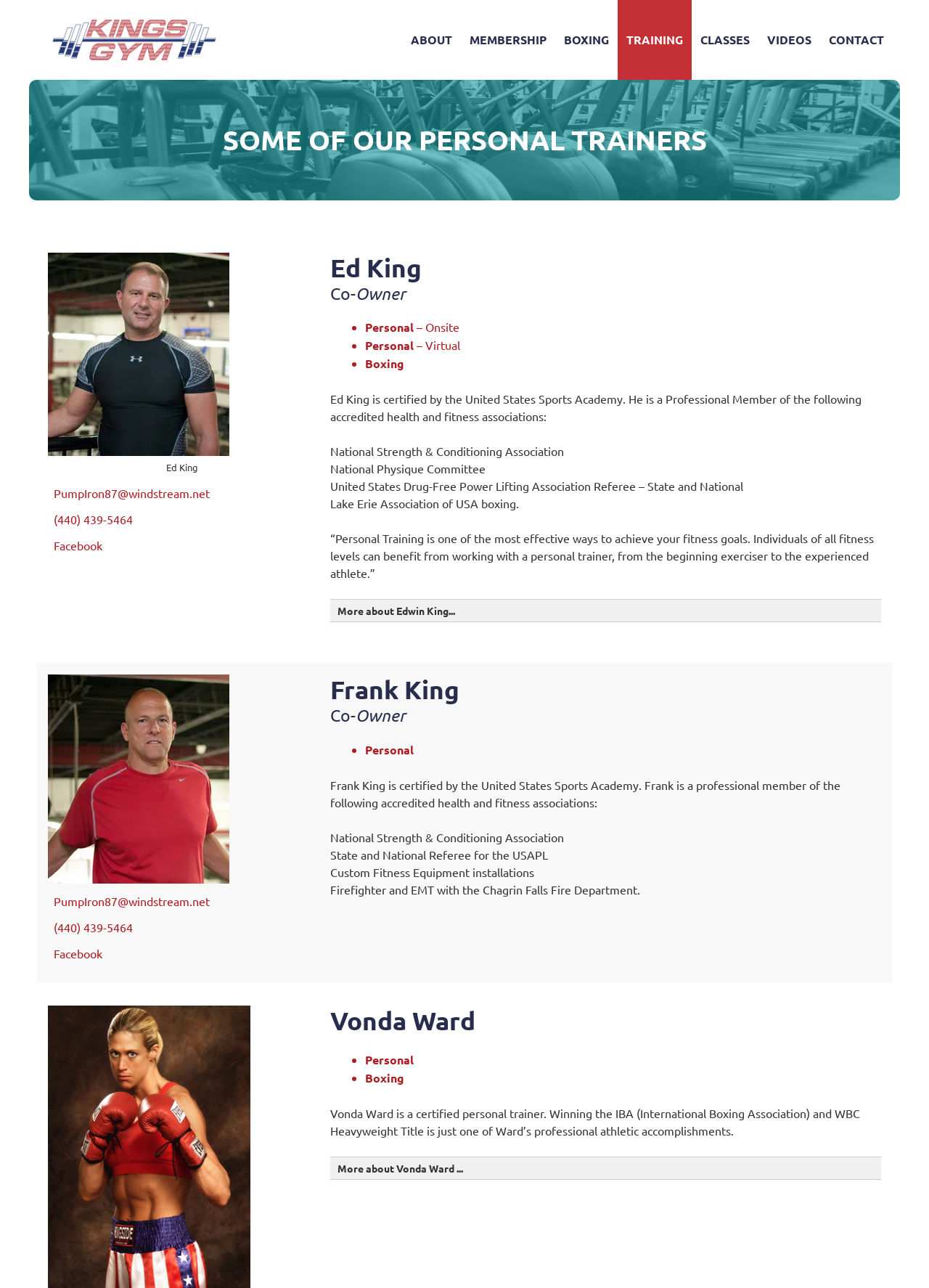What is Frank King's occupation besides being a personal trainer?
Respond to the question with a well-detailed and thorough answer.

Frank King's occupation besides being a personal trainer can be found in his description, where it is mentioned that he is a firefighter and EMT with the Chagrin Falls Fire Department.